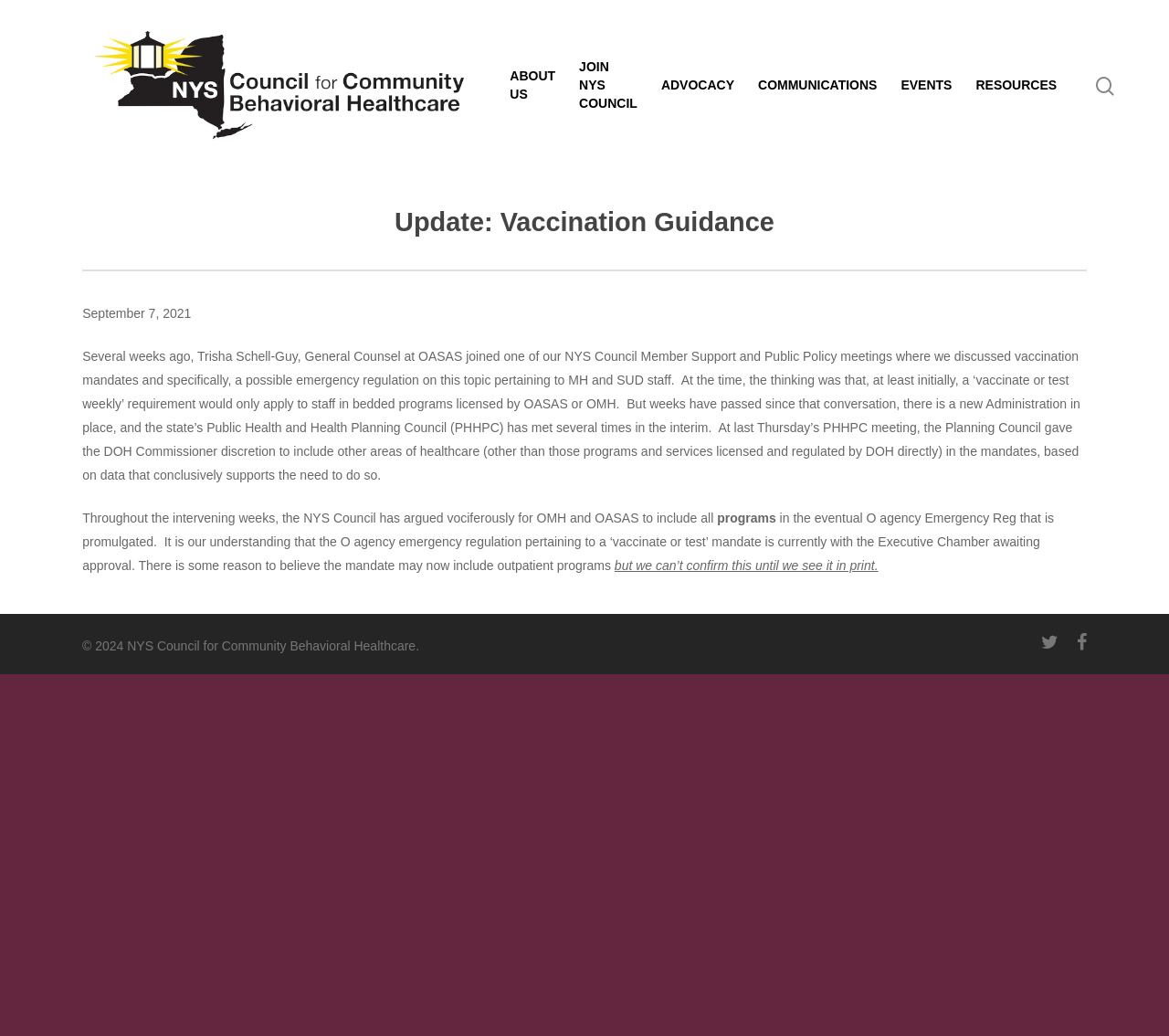What is the purpose of the search box?
Utilize the information in the image to give a detailed answer to the question.

I found the purpose of the search box by looking at the textbox element with the placeholder text 'Search' and the StaticText element with the text 'Hit enter to search or ESC to close' which are located at the top right of the webpage.